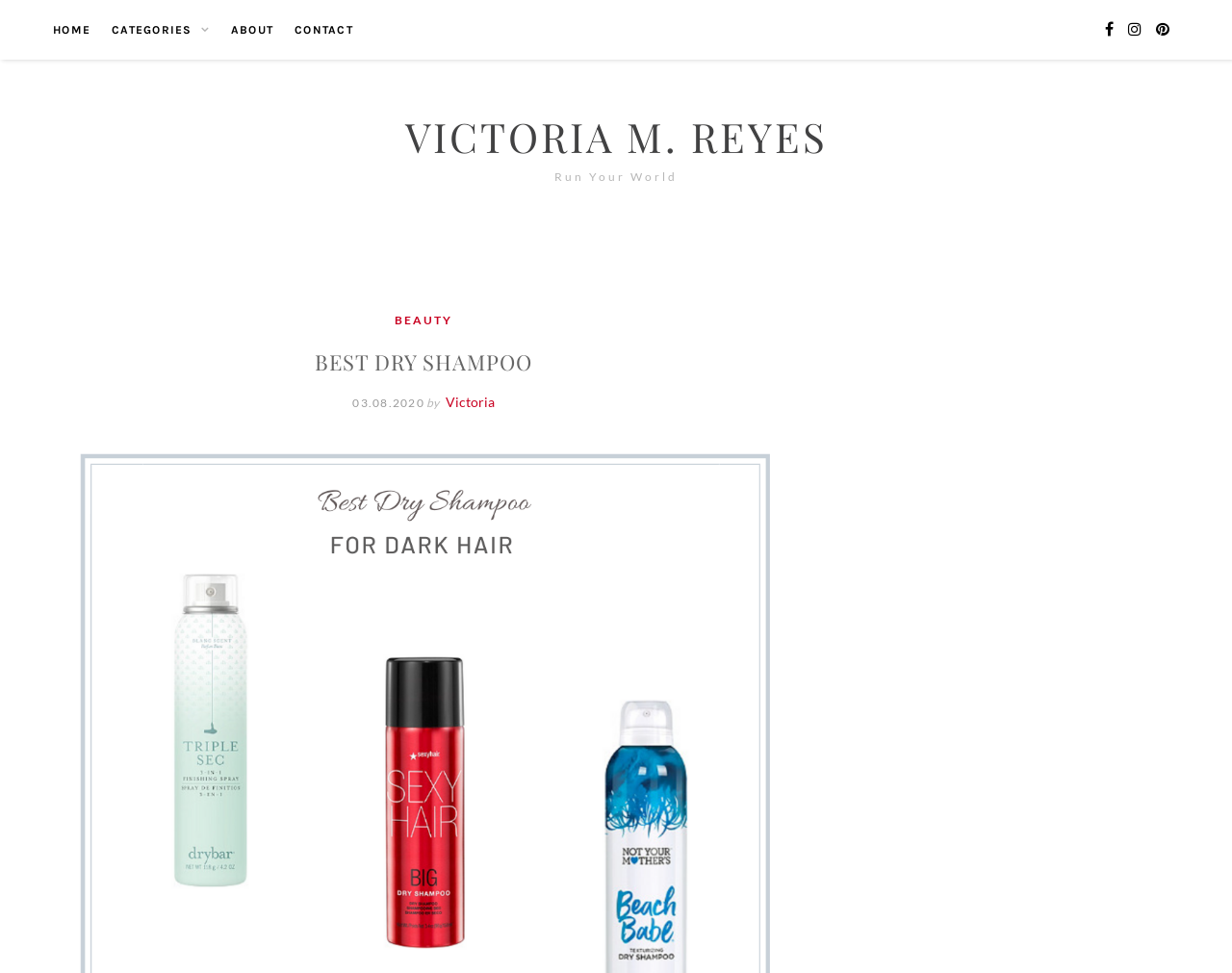Detail the various sections and features present on the webpage.

The webpage appears to be a blog post about the best dry shampoo for dark hair. At the top left corner, there is a navigation menu with links to "HOME", "CATEGORIES", "ABOUT", and "CONTACT". On the right side of the navigation menu, there are three social media icons. 

Below the navigation menu, the title "VICTORIA M. REYES" is prominently displayed, with a subtitle "Run Your World" written in a smaller font. 

The main content of the webpage is divided into sections. The first section has a heading "BEST DRY SHAMPOO" and is dated "03.08.2020". The author's name, "Victoria", is mentioned below the date. 

There are no images on the page. The overall content is focused on providing information about dry shampoo products, as hinted by the meta description.